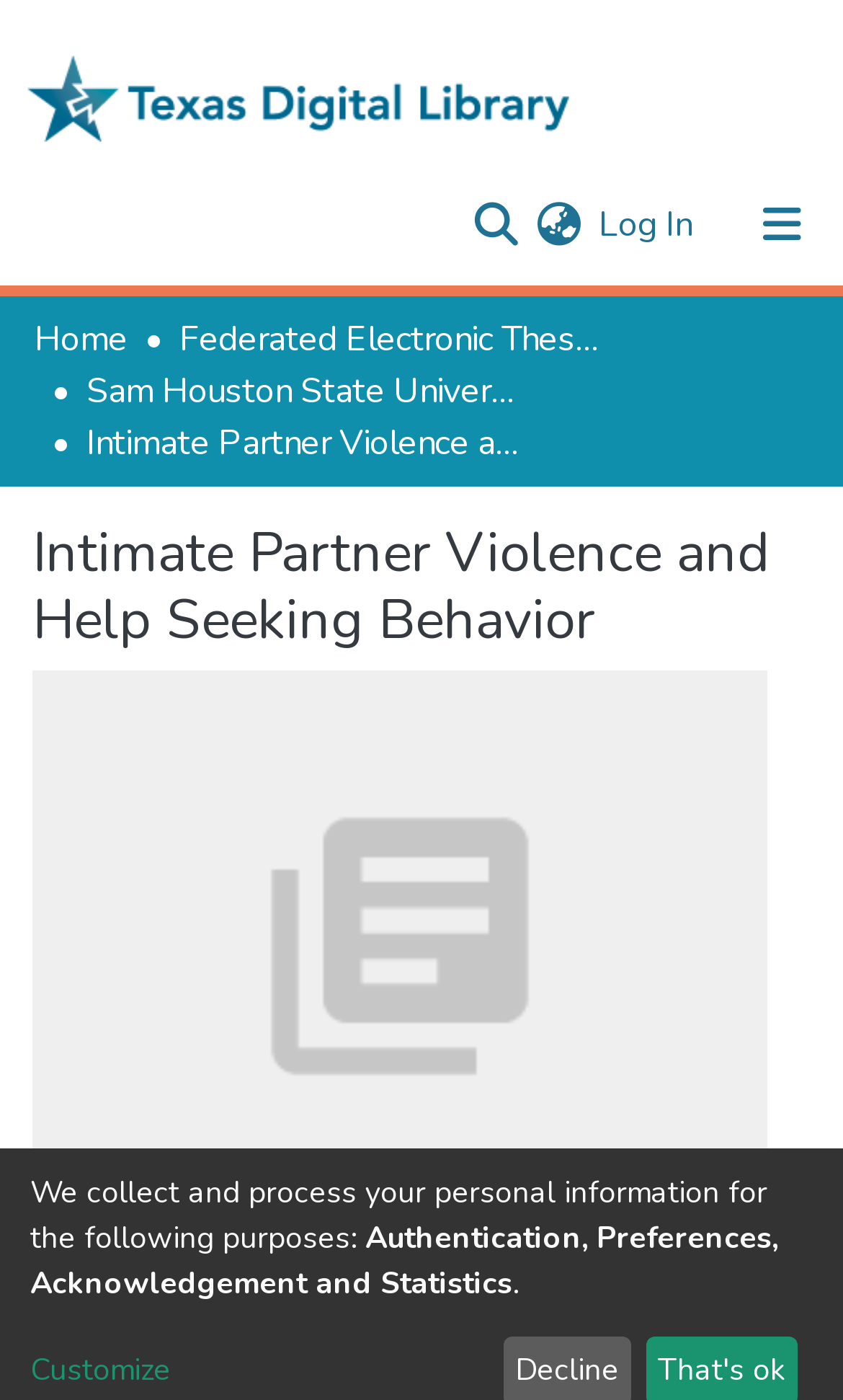Given the element description, predict the bounding box coordinates in the format (top-left x, top-left y, bottom-right x, bottom-right y), using floating point numbers between 0 and 1: Home

[0.041, 0.224, 0.151, 0.261]